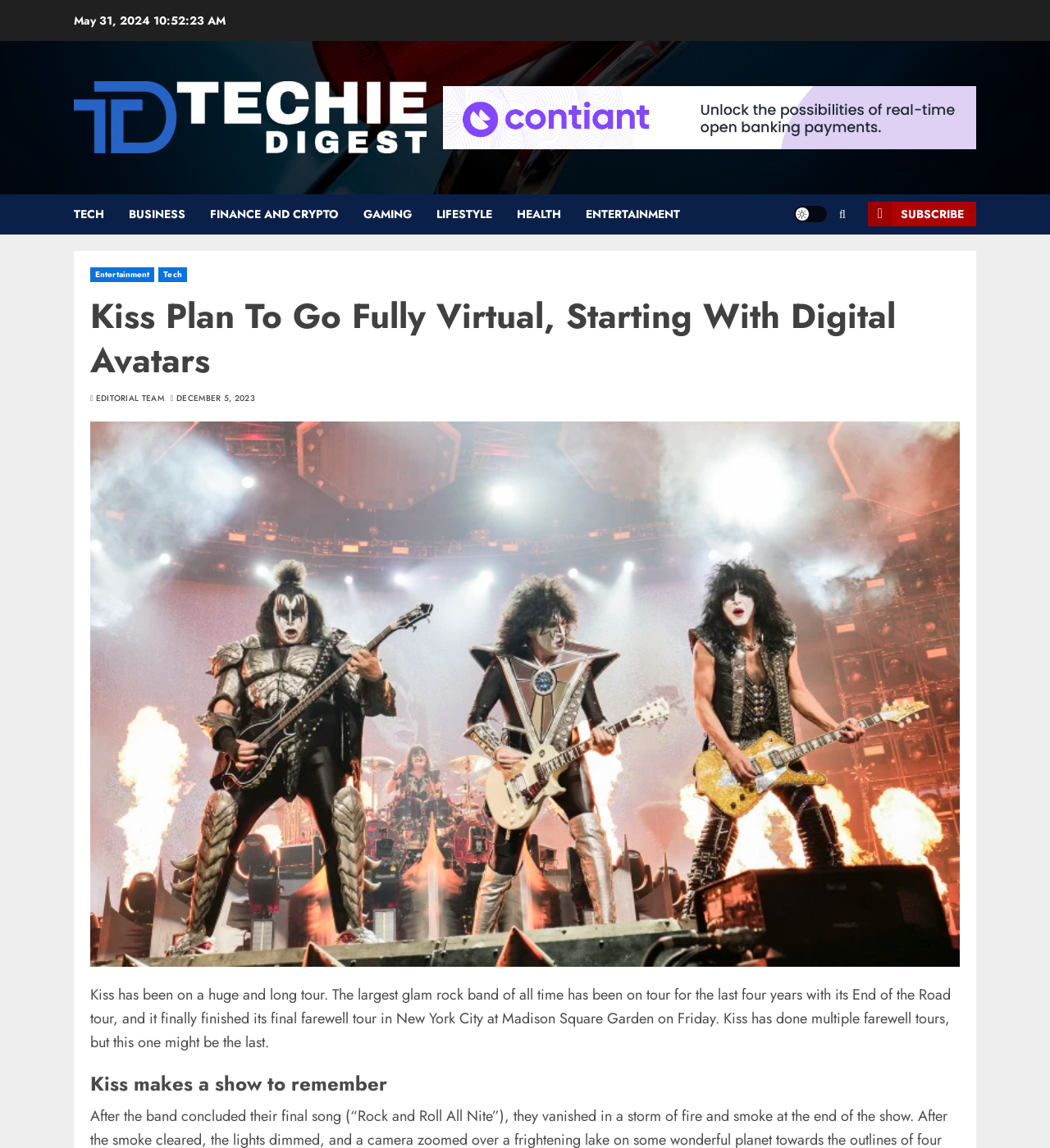Indicate the bounding box coordinates of the element that needs to be clicked to satisfy the following instruction: "Search for products or services". The coordinates should be four float numbers between 0 and 1, i.e., [left, top, right, bottom].

None